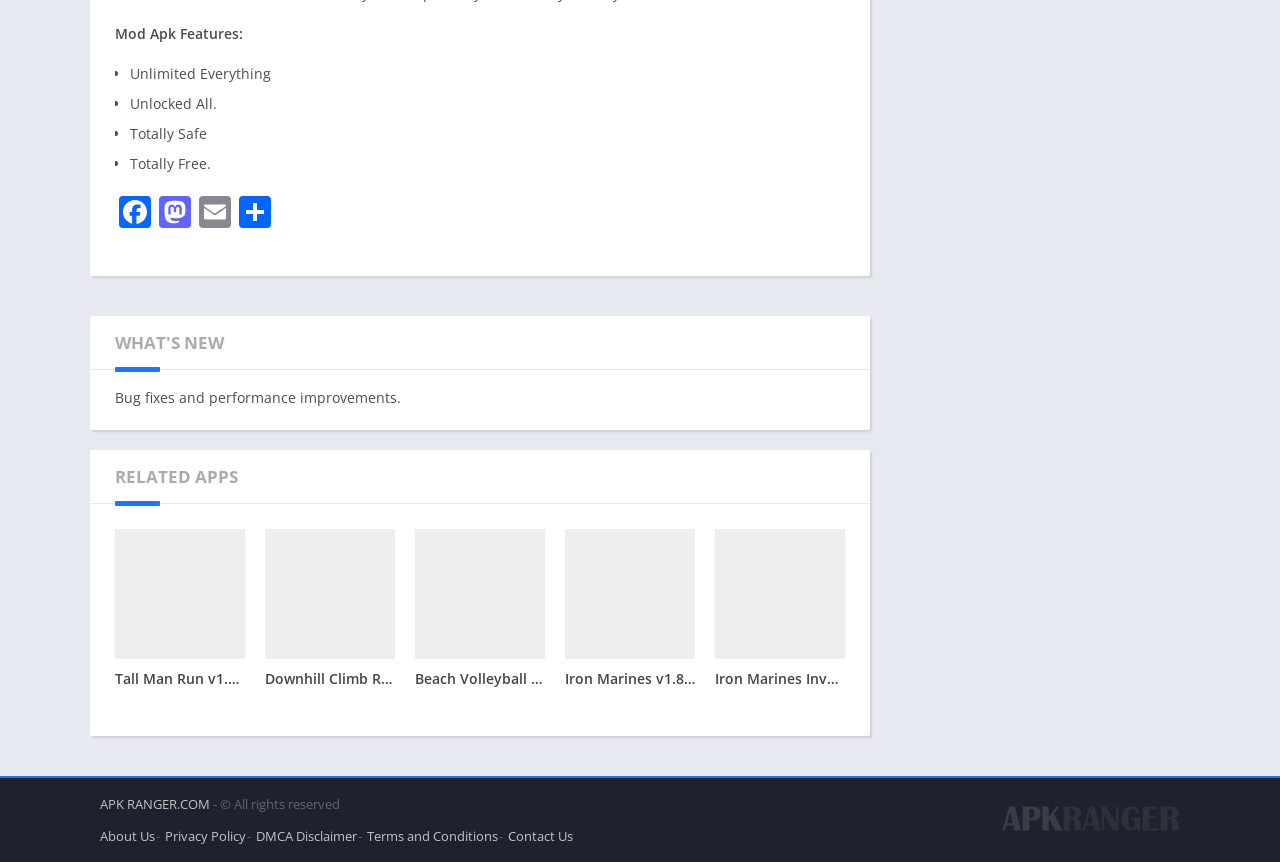Kindly determine the bounding box coordinates for the area that needs to be clicked to execute this instruction: "Download Tall Man Run Mod APK".

[0.09, 0.614, 0.191, 0.836]